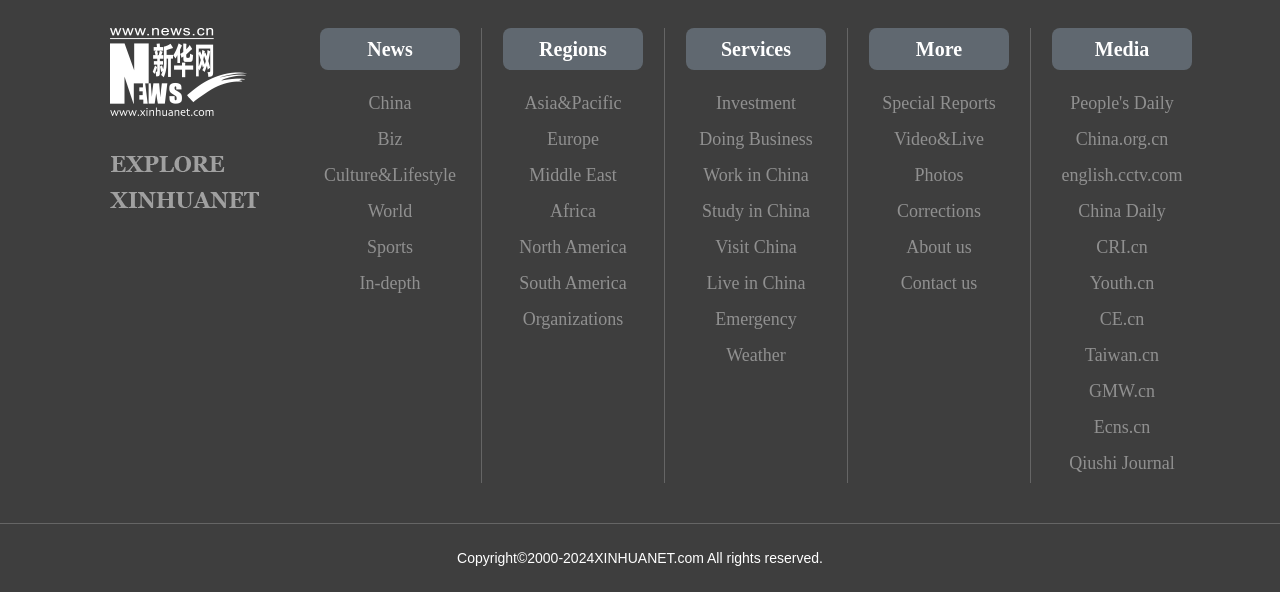Based on the element description Organizations, identify the bounding box coordinates for the UI element. The coordinates should be in the format (top-left x, top-left y, bottom-right x, bottom-right y) and within the 0 to 1 range.

[0.393, 0.508, 0.502, 0.569]